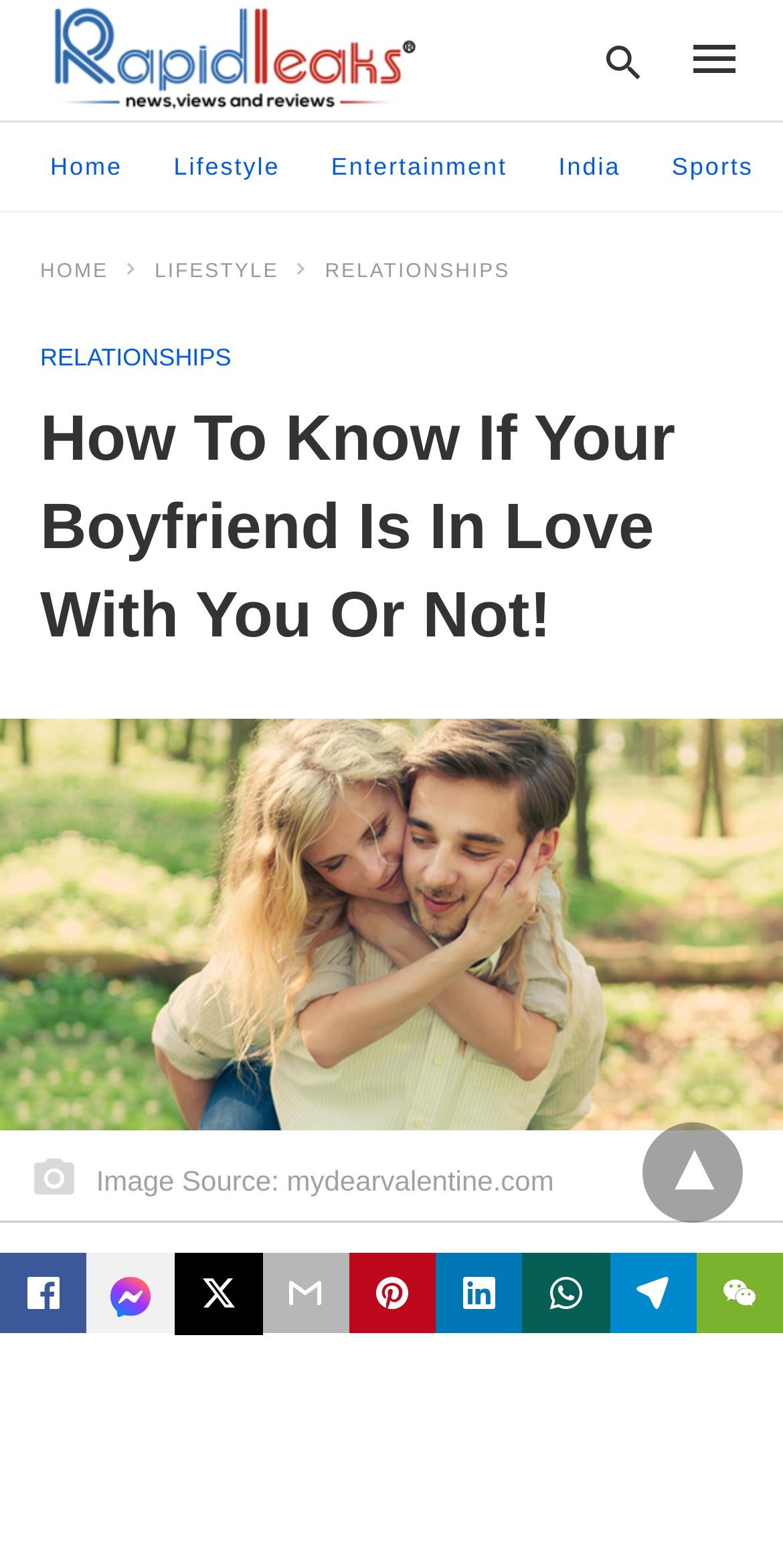Specify the bounding box coordinates for the region that must be clicked to perform the given instruction: "Click on the 'RELATIONSHIPS' category".

[0.415, 0.166, 0.652, 0.181]